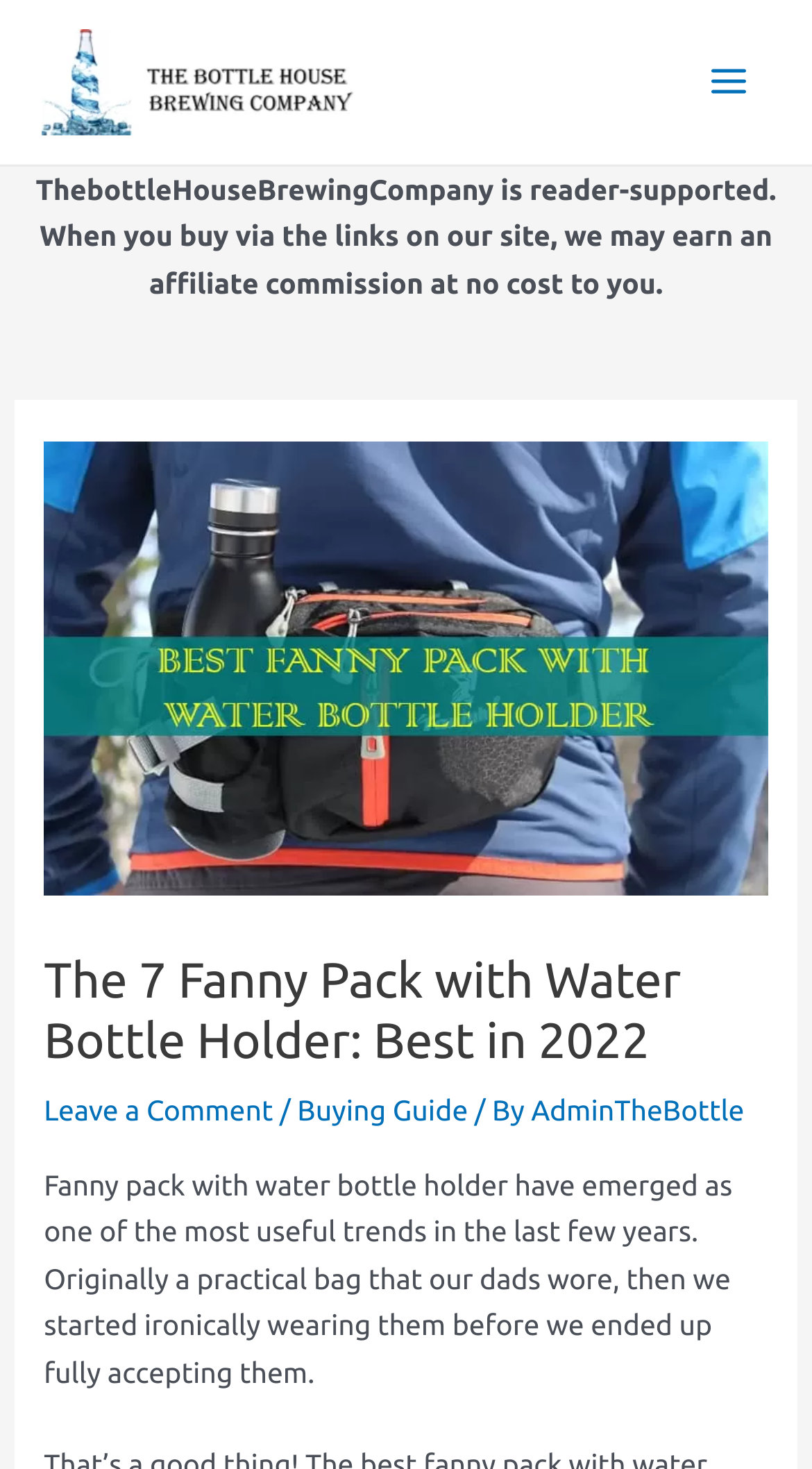Illustrate the webpage's structure and main components comprehensively.

The webpage is about discovering the best fanny pack with a water bottle holder for hydration on-the-move, specifically in partnership with The Bottle House Brewing Company. 

At the top left, there is a logo of The Bottle House Brewing Company, accompanied by an image of the same logo. On the top right, there is a main menu button. 

Below the logo, there is a disclaimer stating that the website is reader-supported and may earn an affiliate commission when visitors buy via the links on the site. 

Underneath the disclaimer, there is a section with a header that showcases the top 7 fanny pack with water bottle holders in 2022. This section features an image of a fanny pack with 2 water bottle holders. 

To the right of the image, there is a heading that lists the top 7 fanny packs, followed by a link to leave a comment, a slash, and then a link to a buying guide. The buying guide link is followed by a phrase "By AdminTheBottle". 

Below this section, there is a paragraph of text that discusses the trend of fanny packs with water bottle holders, describing how they have evolved from being practical bags to being ironically worn and eventually fully accepted.